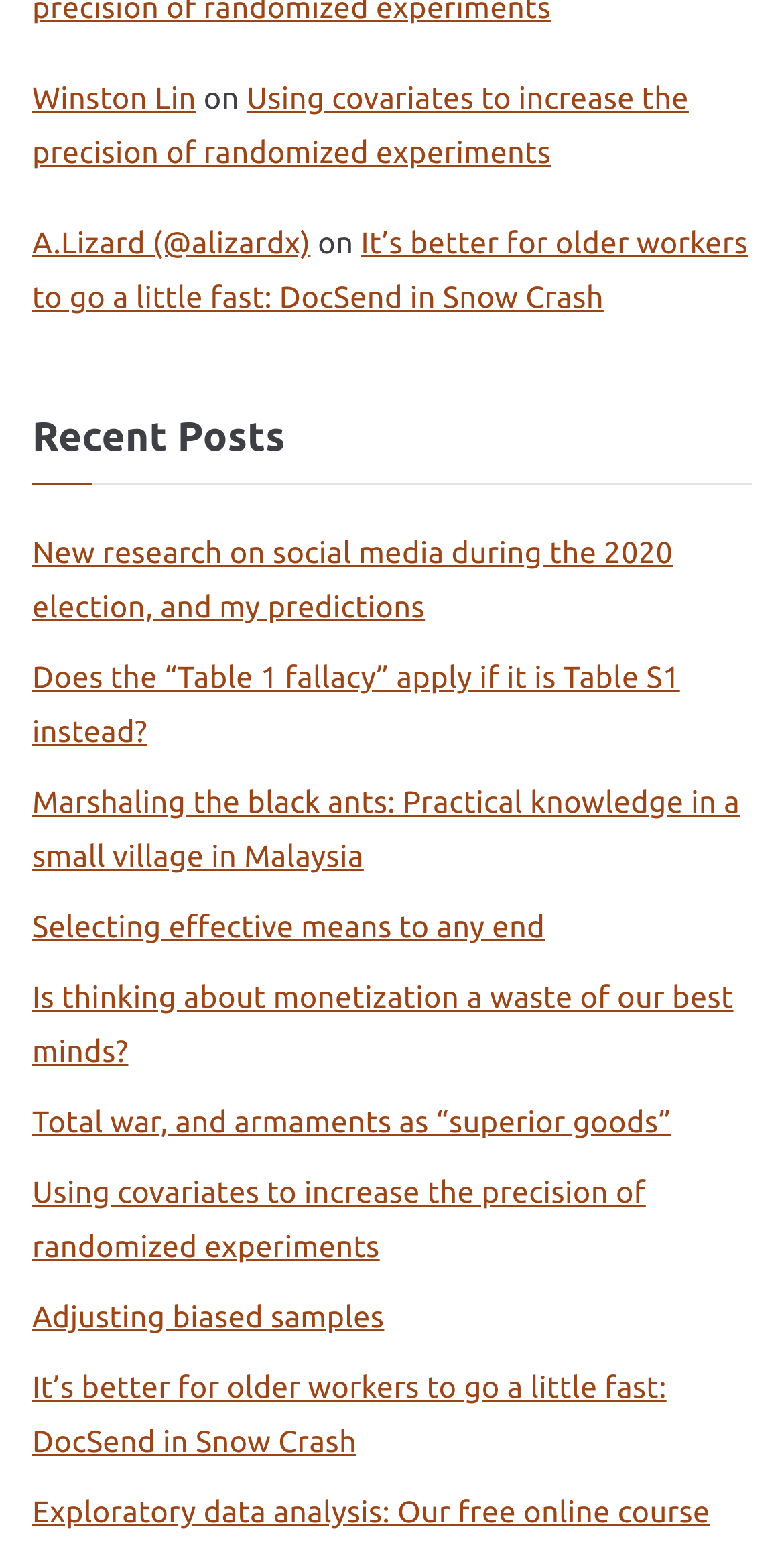Identify the bounding box coordinates of the section that should be clicked to achieve the task described: "Read the article about new research on social media during the 2020 election".

[0.041, 0.336, 0.959, 0.406]